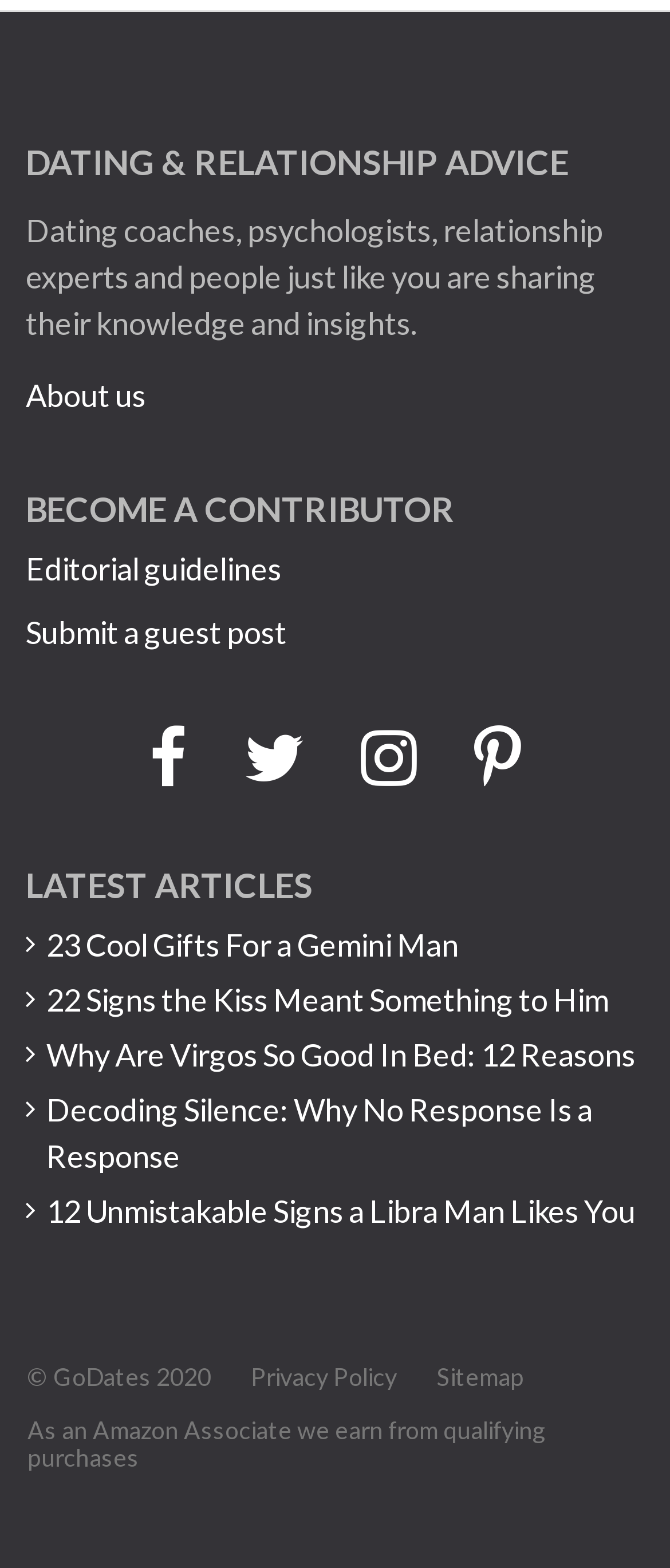Locate the bounding box coordinates of the clickable area to execute the instruction: "View the latest articles". Provide the coordinates as four float numbers between 0 and 1, represented as [left, top, right, bottom].

[0.038, 0.551, 0.962, 0.577]